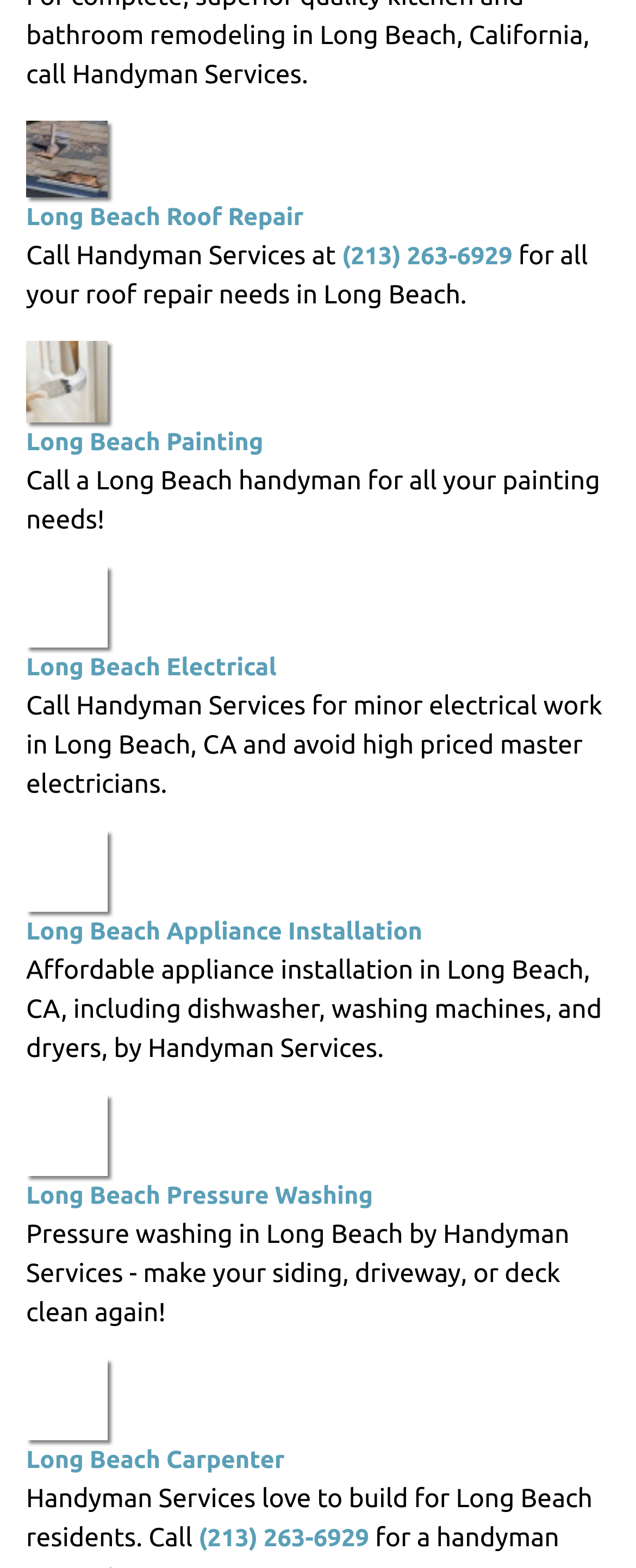Identify the bounding box coordinates for the UI element described as follows: "(213) 263-6929". Ensure the coordinates are four float numbers between 0 and 1, formatted as [left, top, right, bottom].

[0.312, 0.971, 0.58, 0.989]